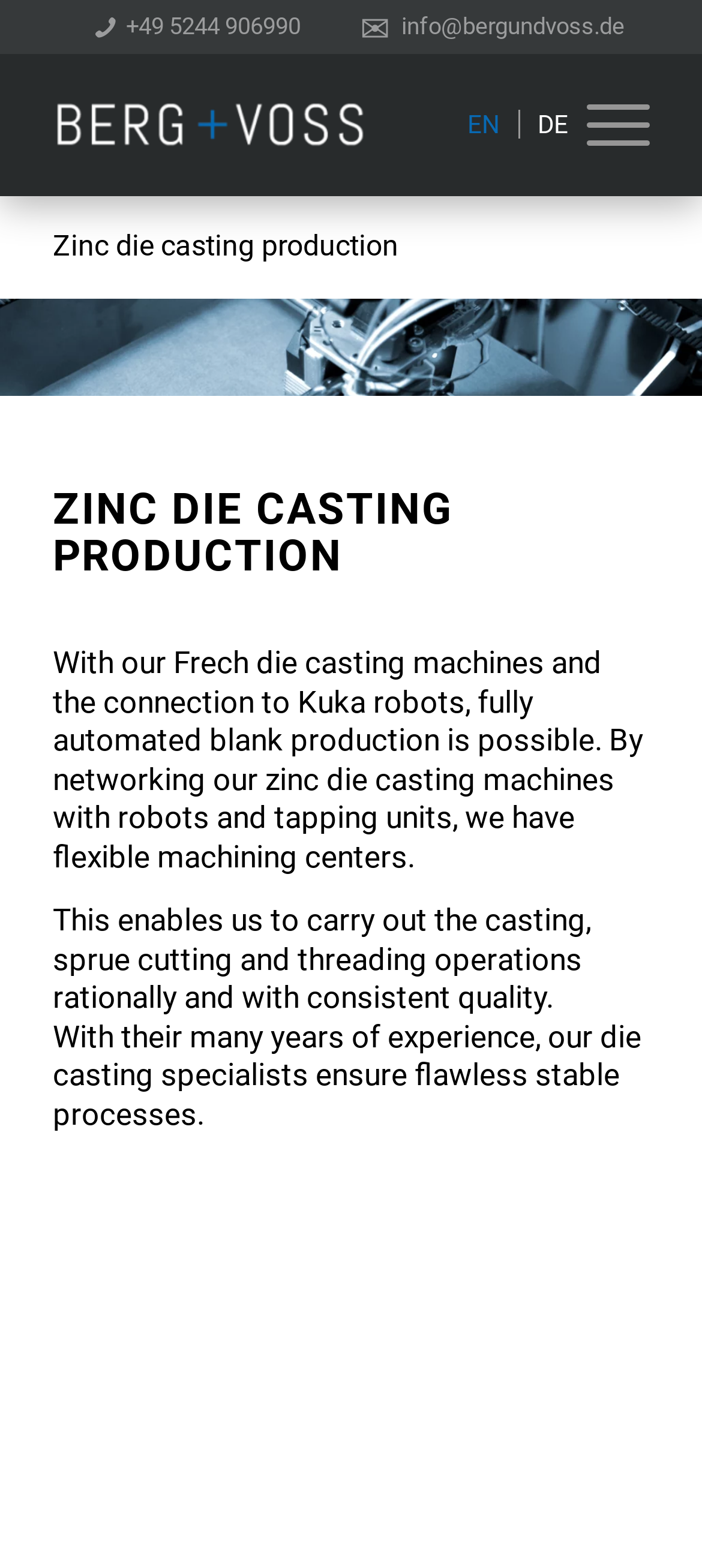Provide the bounding box coordinates of the HTML element this sentence describes: "Menu Menu". The bounding box coordinates consist of four float numbers between 0 and 1, i.e., [left, top, right, bottom].

[0.81, 0.033, 0.925, 0.125]